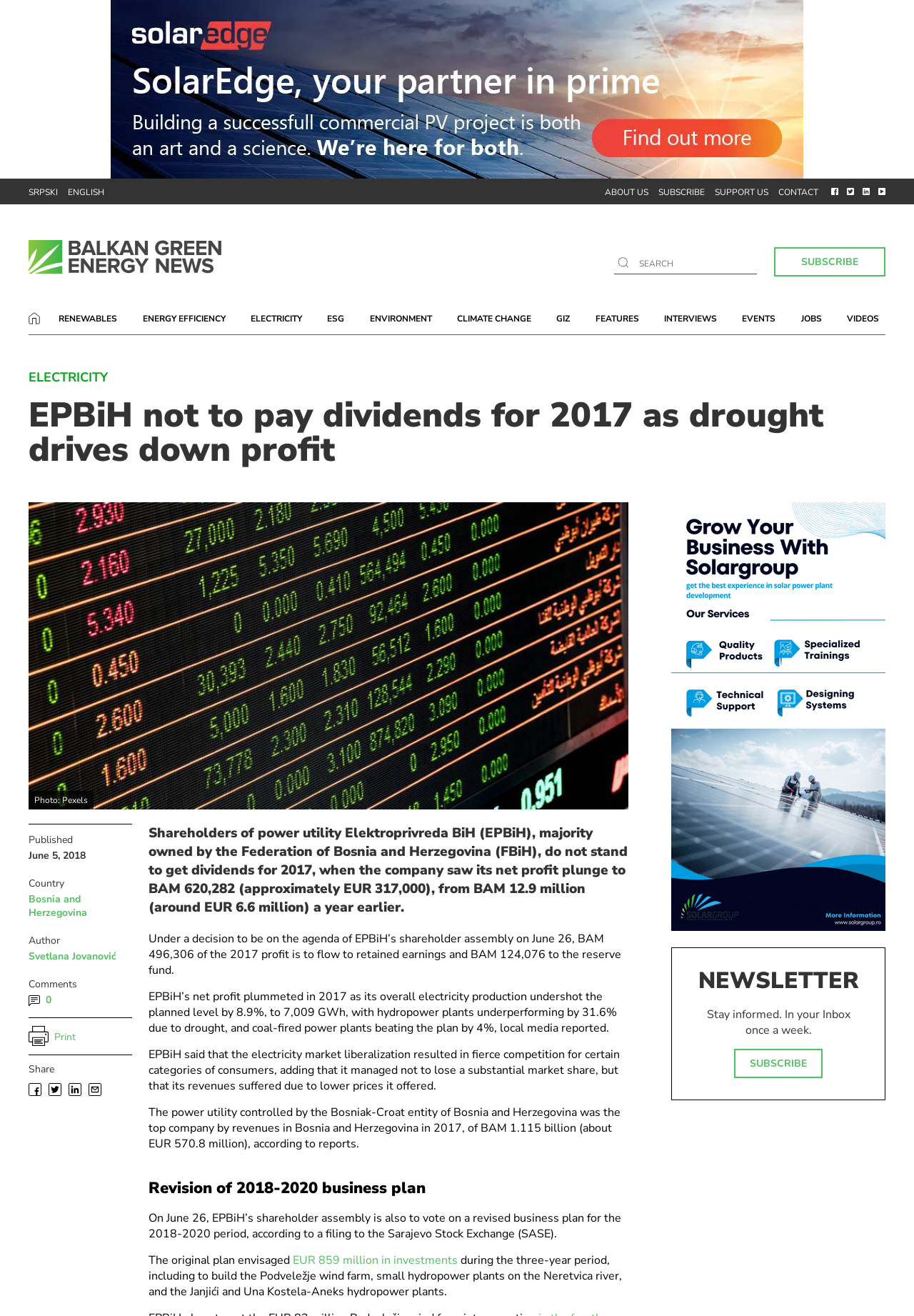Give a one-word or short phrase answer to this question: 
What is the amount of EPBiH's net profit in 2017?

BAM 620,282